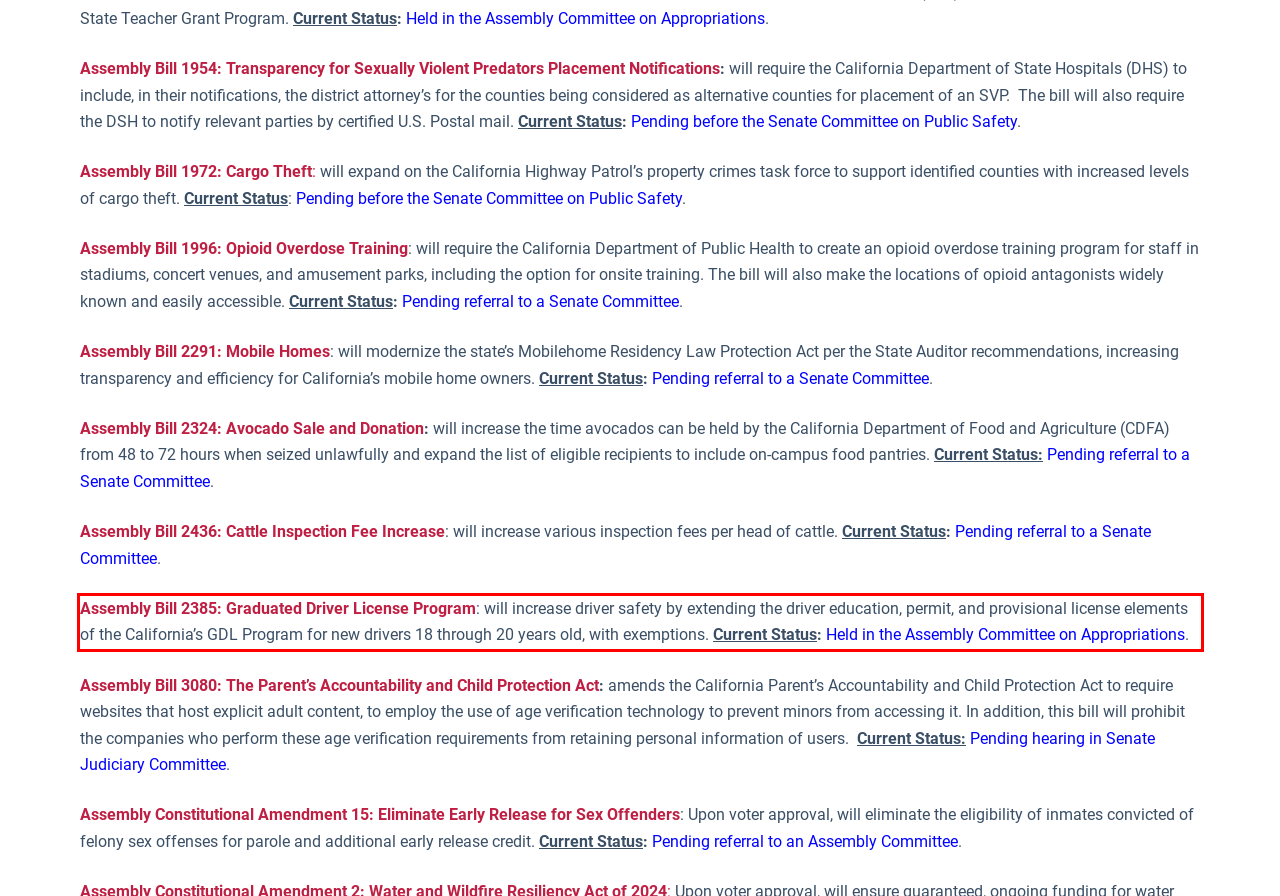You have a webpage screenshot with a red rectangle surrounding a UI element. Extract the text content from within this red bounding box.

Assembly Bill 2385: Graduated Driver License Program: will increase driver safety by extending the driver education, permit, and provisional license elements of the California’s GDL Program for new drivers 18 through 20 years old, with exemptions. Current Status: Held in the Assembly Committee on Appropriations.